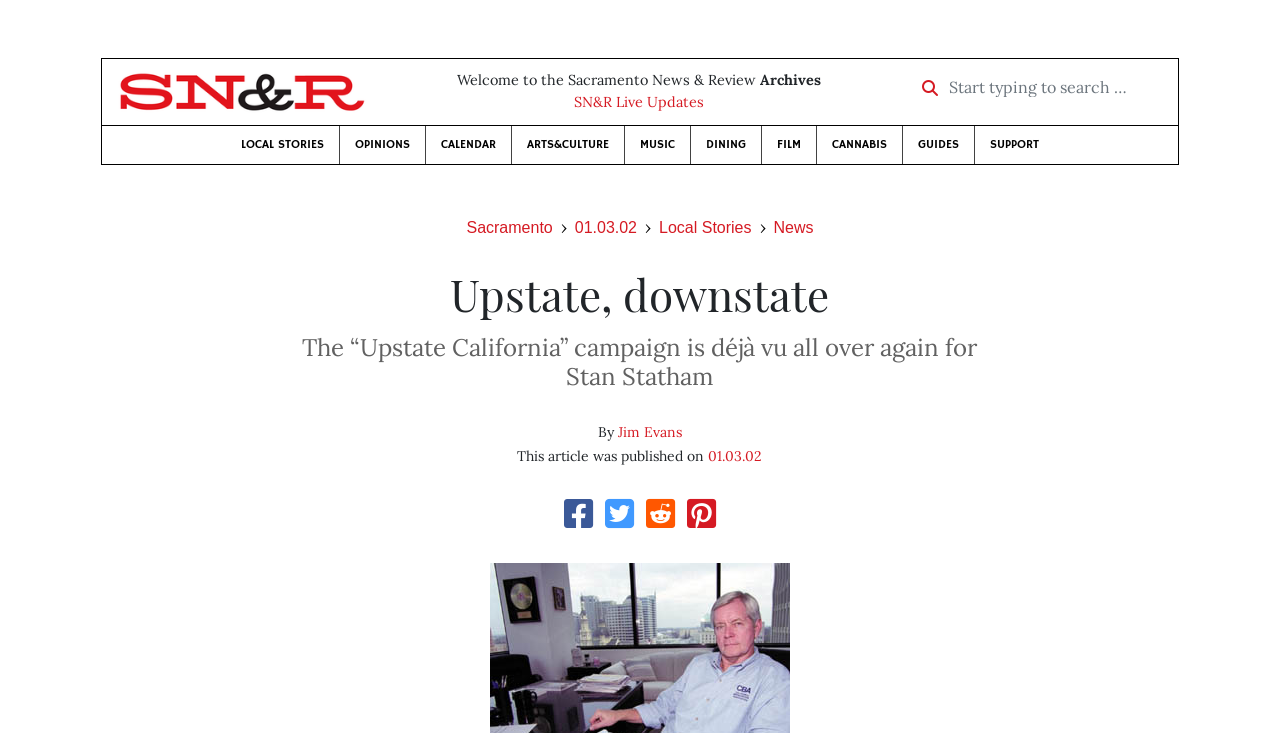Highlight the bounding box coordinates of the region I should click on to meet the following instruction: "Click the 'Send' button".

None